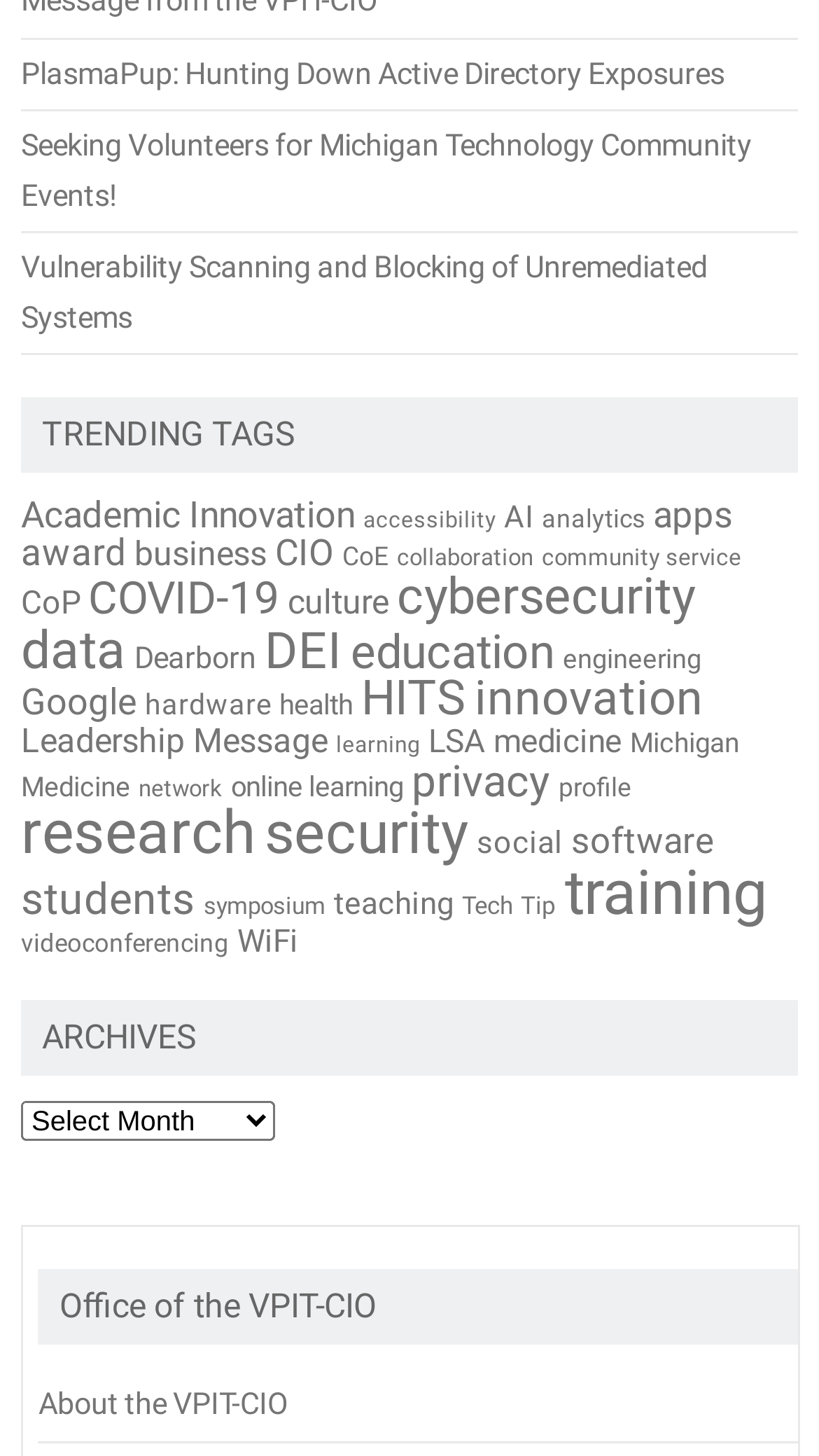Identify the bounding box coordinates for the UI element mentioned here: "About the VPIT-CIO". Provide the coordinates as four float values between 0 and 1, i.e., [left, top, right, bottom].

[0.047, 0.953, 0.352, 0.976]